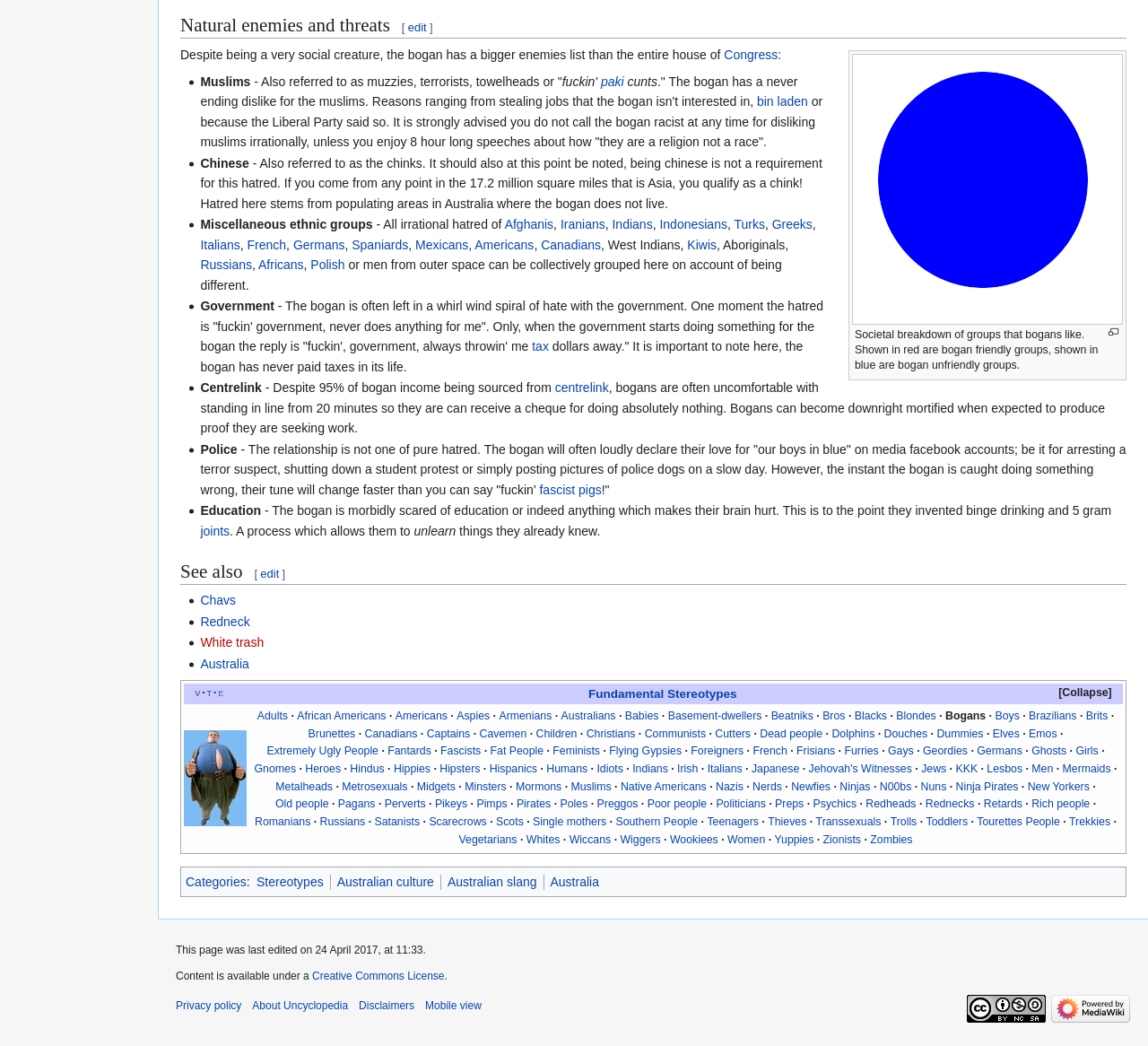Locate the bounding box coordinates of the element's region that should be clicked to carry out the following instruction: "Learn about bin laden". The coordinates need to be four float numbers between 0 and 1, i.e., [left, top, right, bottom].

[0.659, 0.09, 0.704, 0.104]